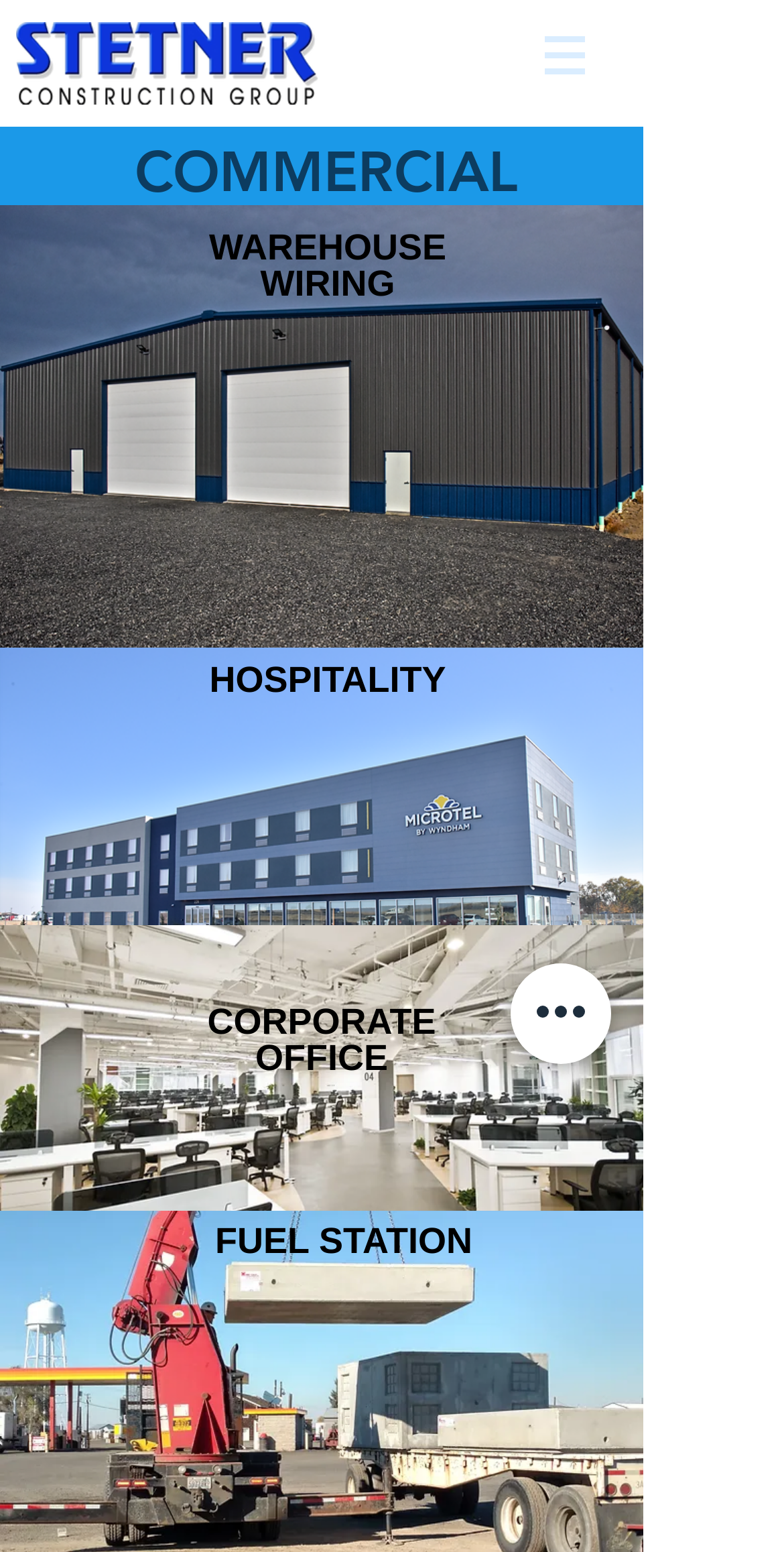Is there a navigation menu on the page?
Offer a detailed and exhaustive answer to the question.

I found a navigation element with the text 'Site' on the page, which suggests that it is a navigation menu. Additionally, there is a button with a popup menu, which further supports the existence of a navigation menu.